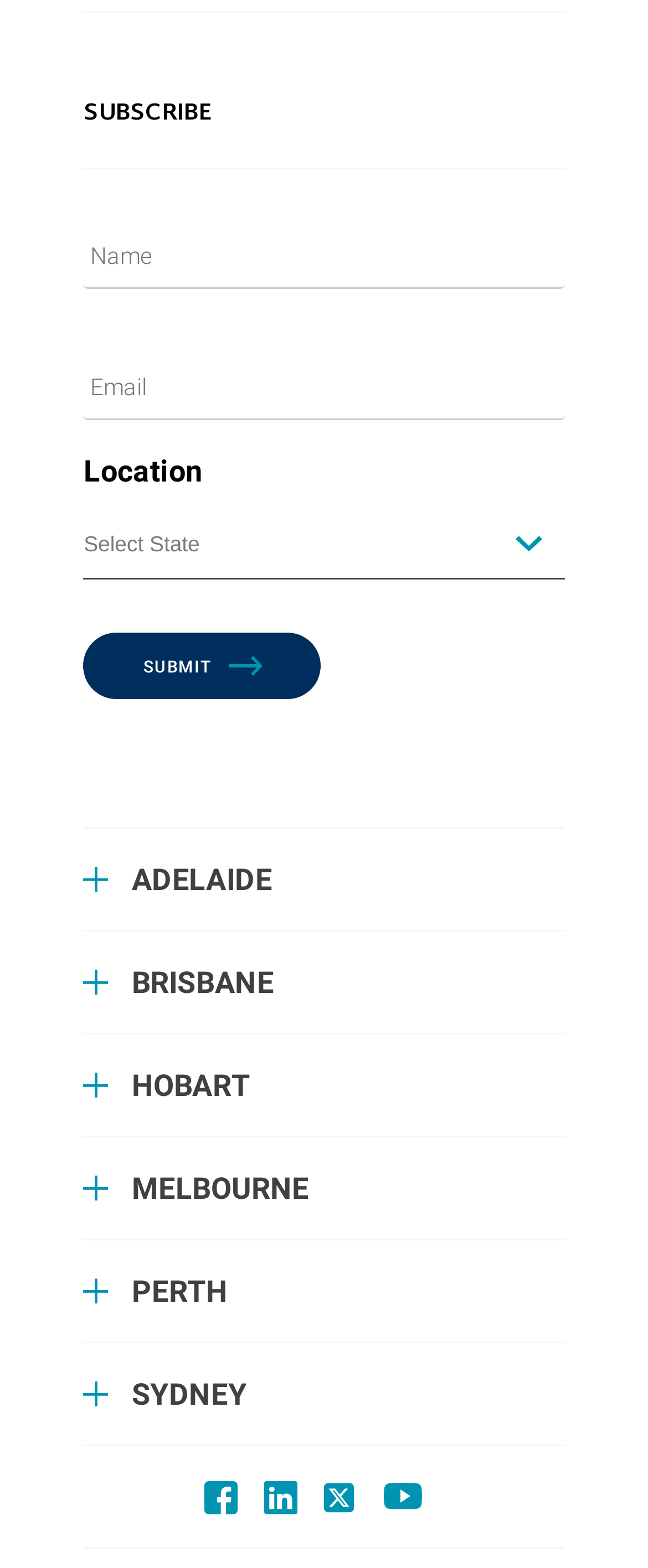Please give a one-word or short phrase response to the following question: 
Is the 'Location' combobox expanded?

No